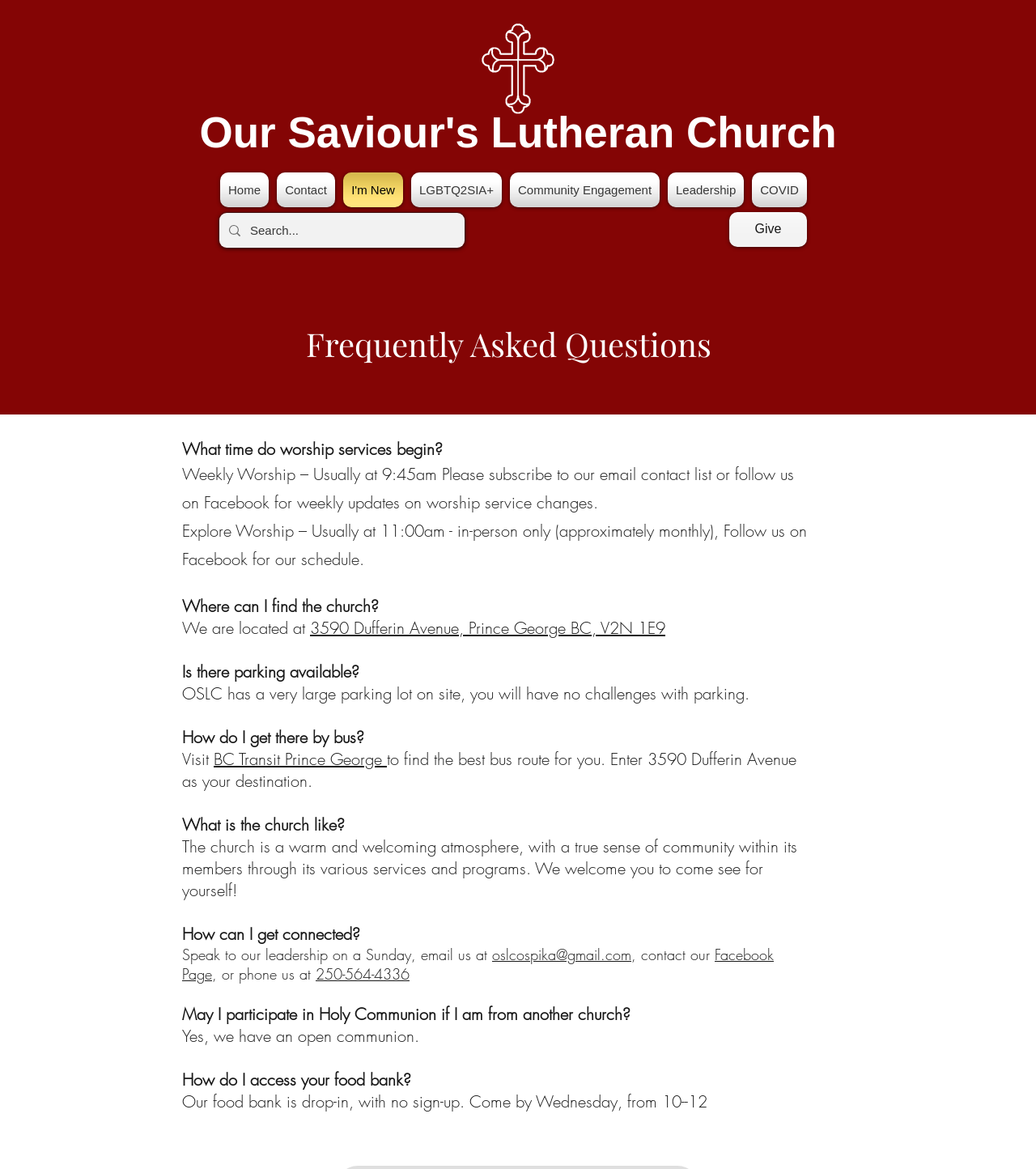Show me the bounding box coordinates of the clickable region to achieve the task as per the instruction: "Search for something".

[0.241, 0.182, 0.416, 0.212]